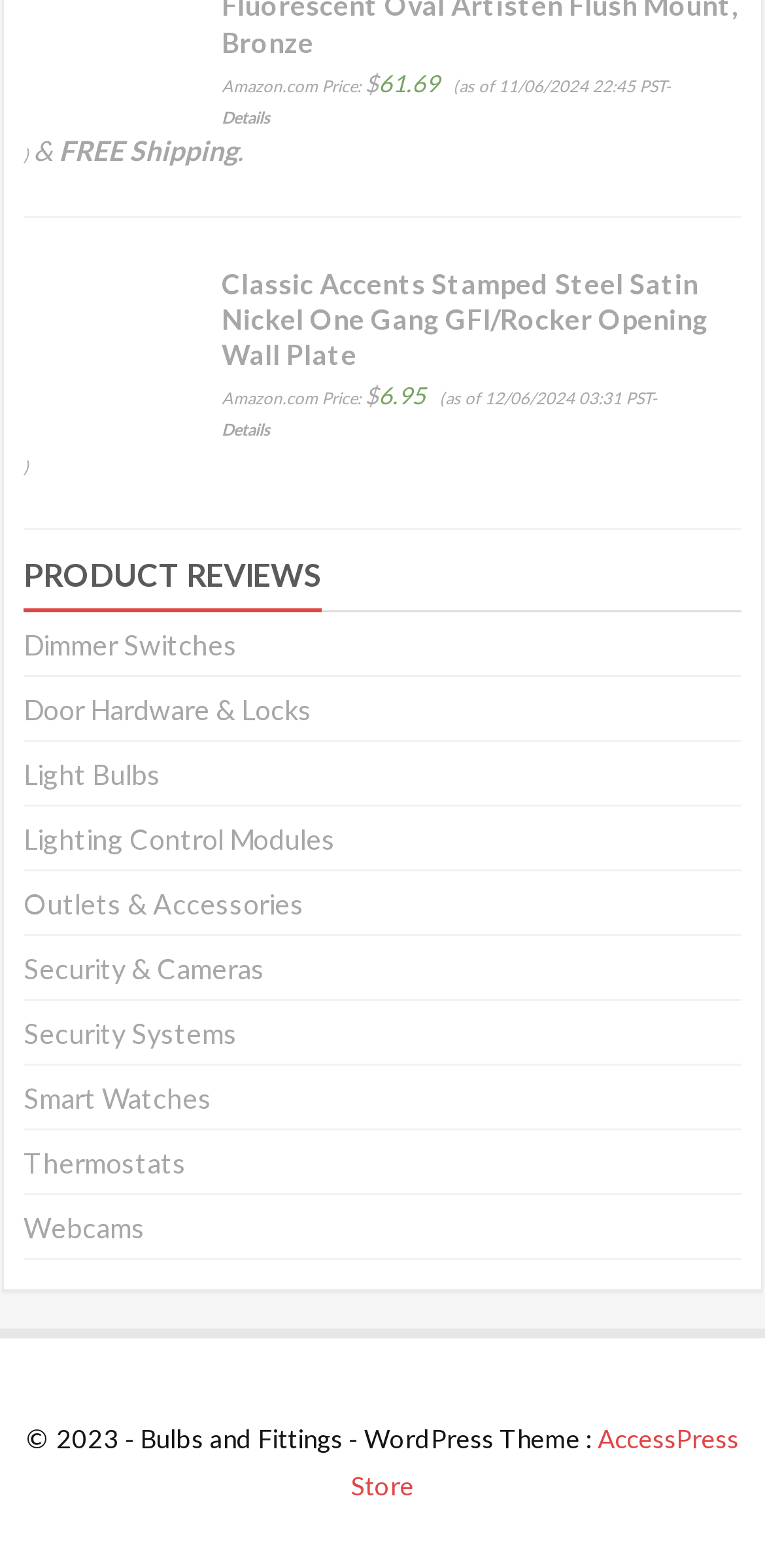How many categories are listed under 'PRODUCT REVIEWS'?
Carefully analyze the image and provide a detailed answer to the question.

Under the 'PRODUCT REVIEWS' section, there are 10 categories listed, which are 'Dimmer Switches', 'Door Hardware & Locks', 'Light Bulbs', 'Lighting Control Modules', 'Outlets & Accessories', 'Security & Cameras', 'Security Systems', 'Smart Watches', 'Thermostats', and 'Webcams'.